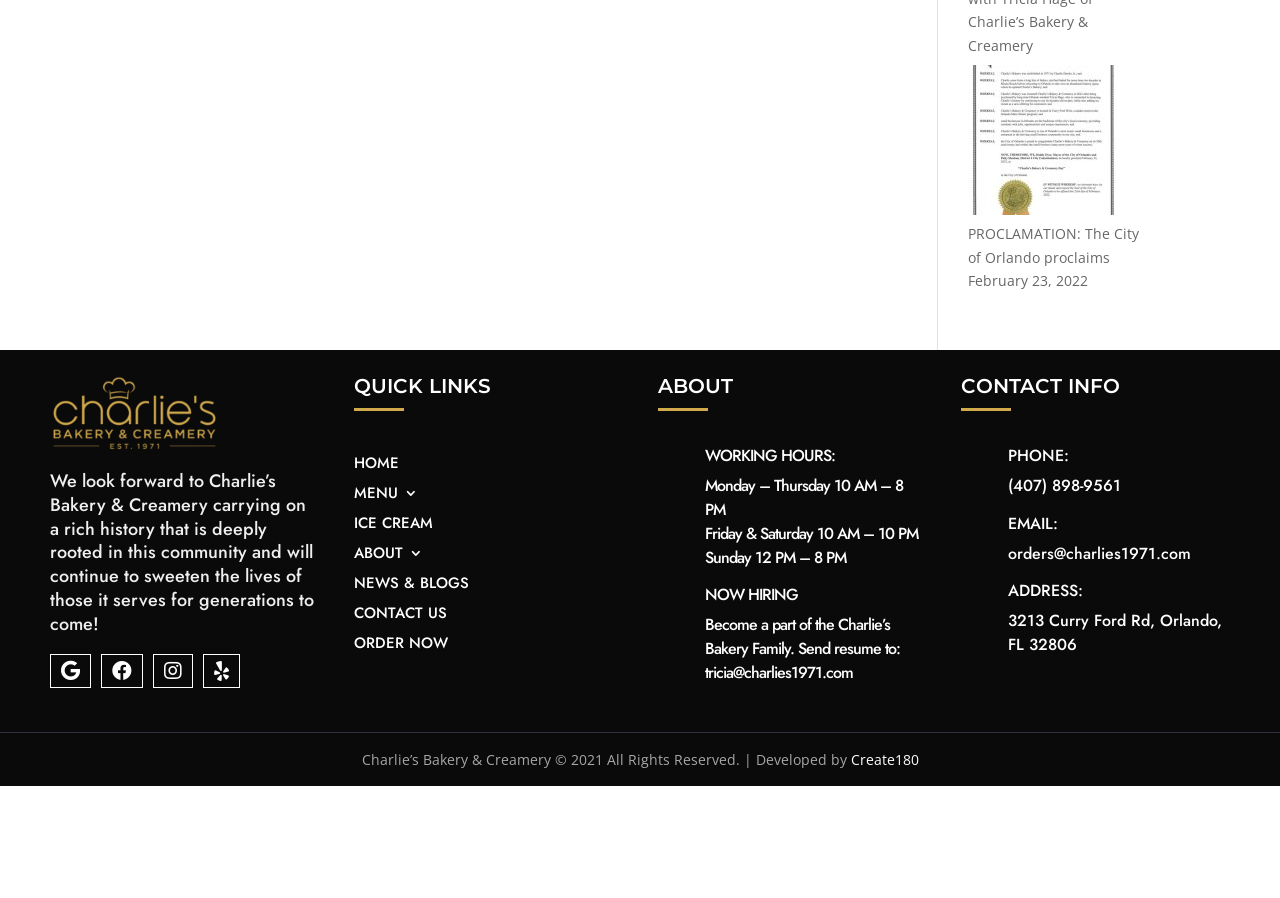Identify the bounding box coordinates of the section to be clicked to complete the task described by the following instruction: "Click on the 'HOME' link". The coordinates should be four float numbers between 0 and 1, formatted as [left, top, right, bottom].

[0.276, 0.508, 0.312, 0.533]